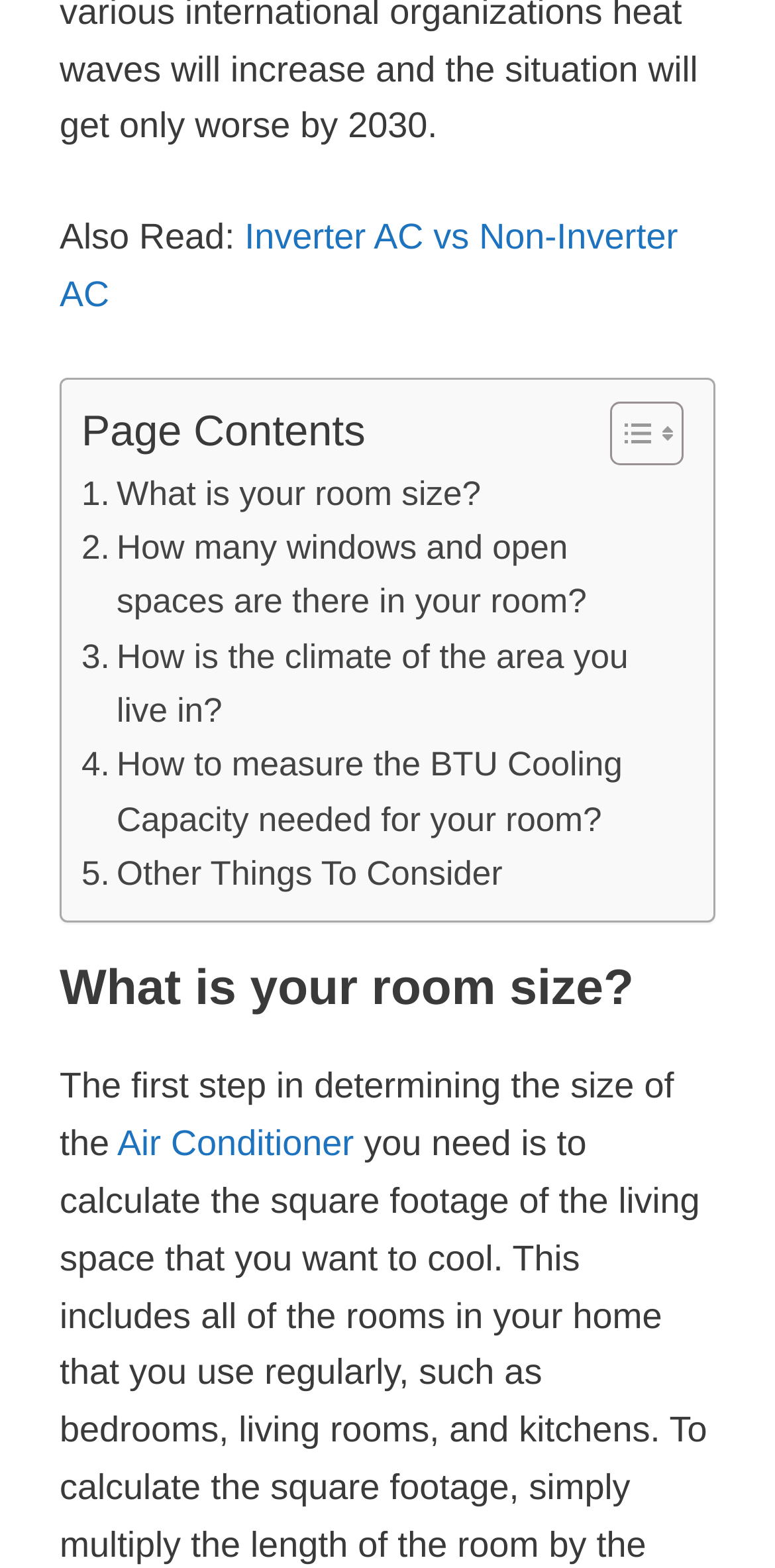Can you find the bounding box coordinates for the element that needs to be clicked to execute this instruction: "Click on 'Inverter AC vs Non-Inverter AC'"? The coordinates should be given as four float numbers between 0 and 1, i.e., [left, top, right, bottom].

[0.077, 0.138, 0.875, 0.2]